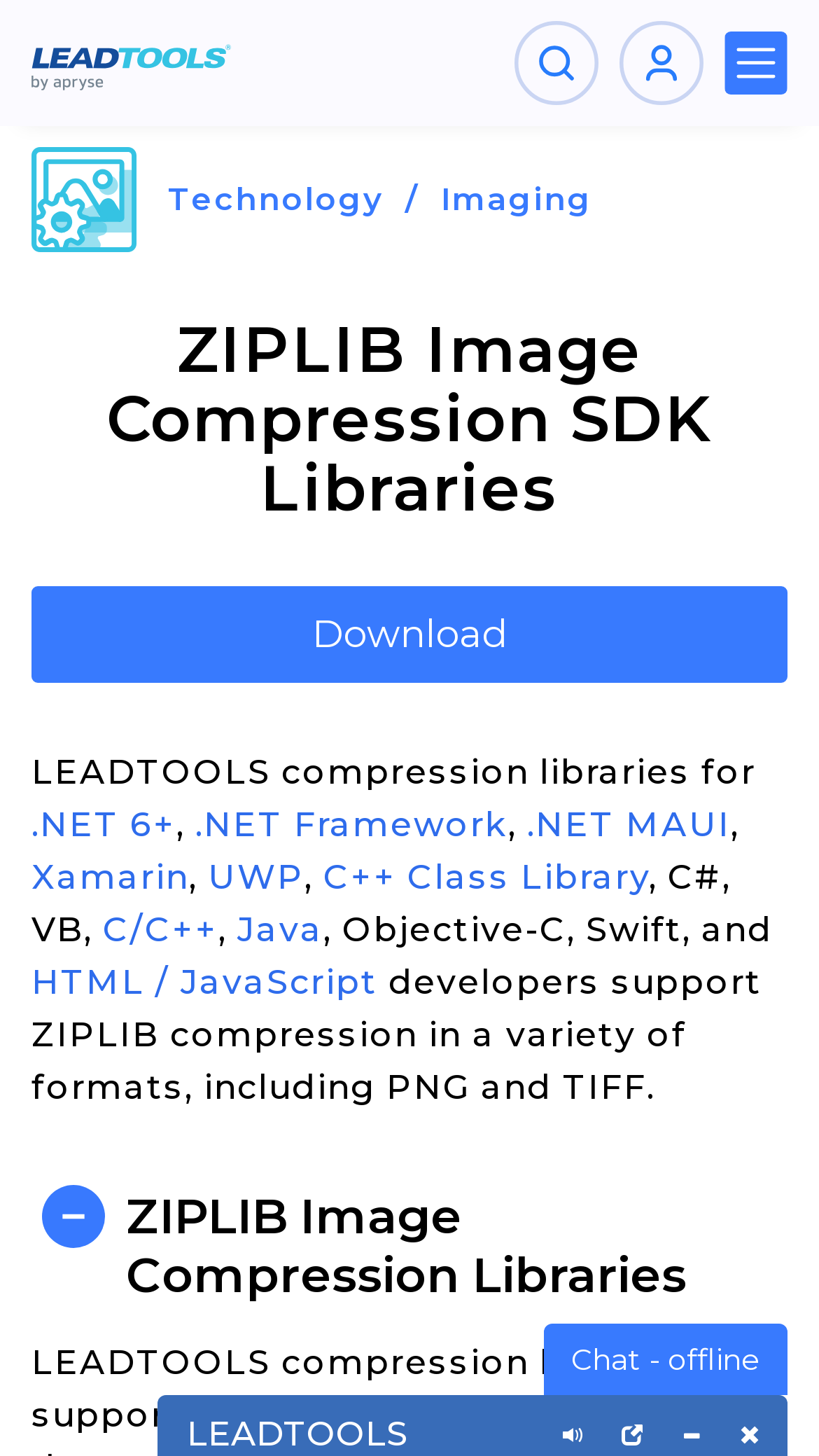Identify the main heading from the webpage and provide its text content.

ZIPLIB Image Compression SDK Libraries